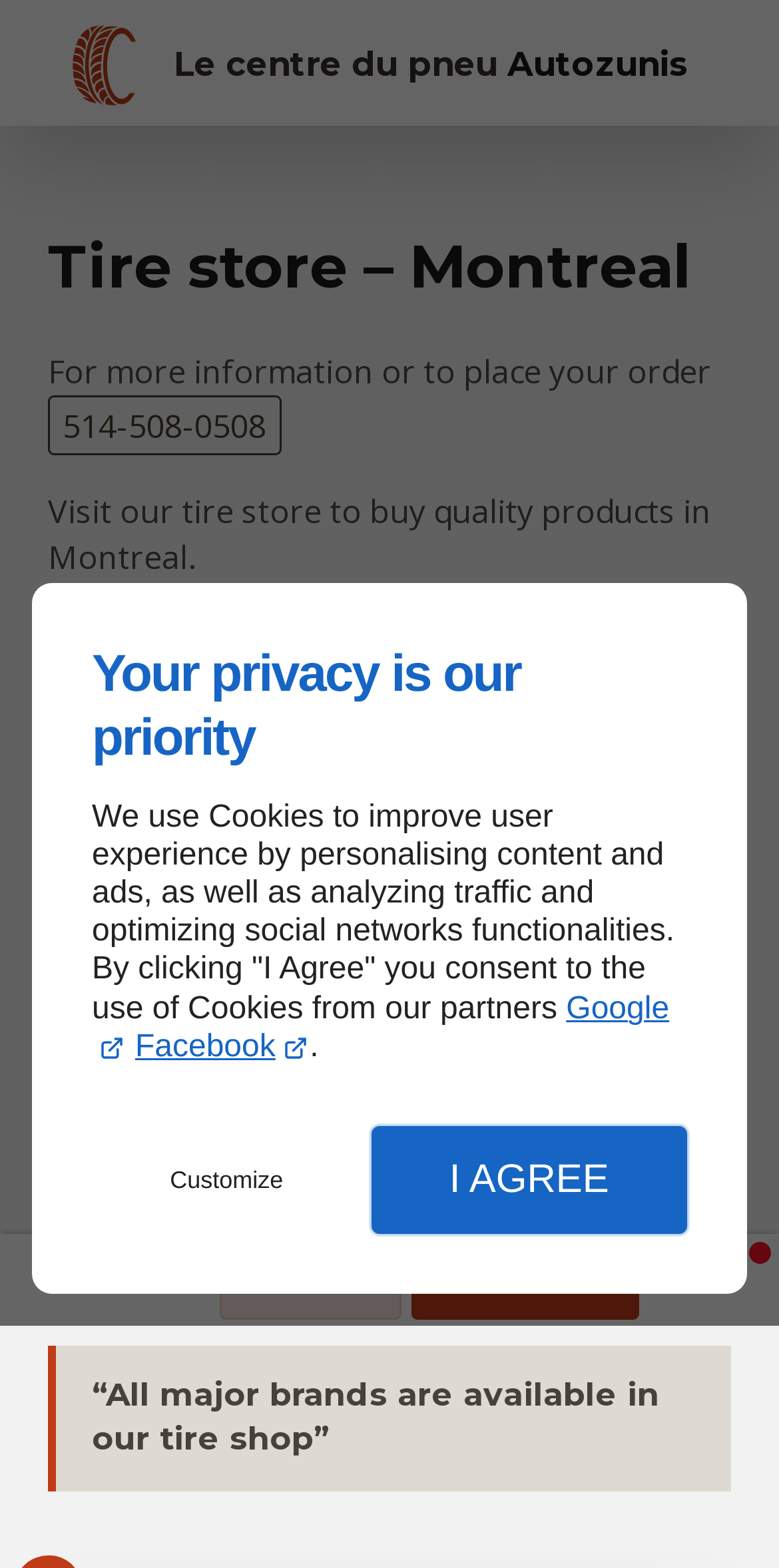How long has the store been in business?
Analyze the screenshot and provide a detailed answer to the question.

I found the answer by reading the text that says 'Le centre du pneu Autozunis has been in business since 2004.' This suggests that the store has been in operation for over 15 years.